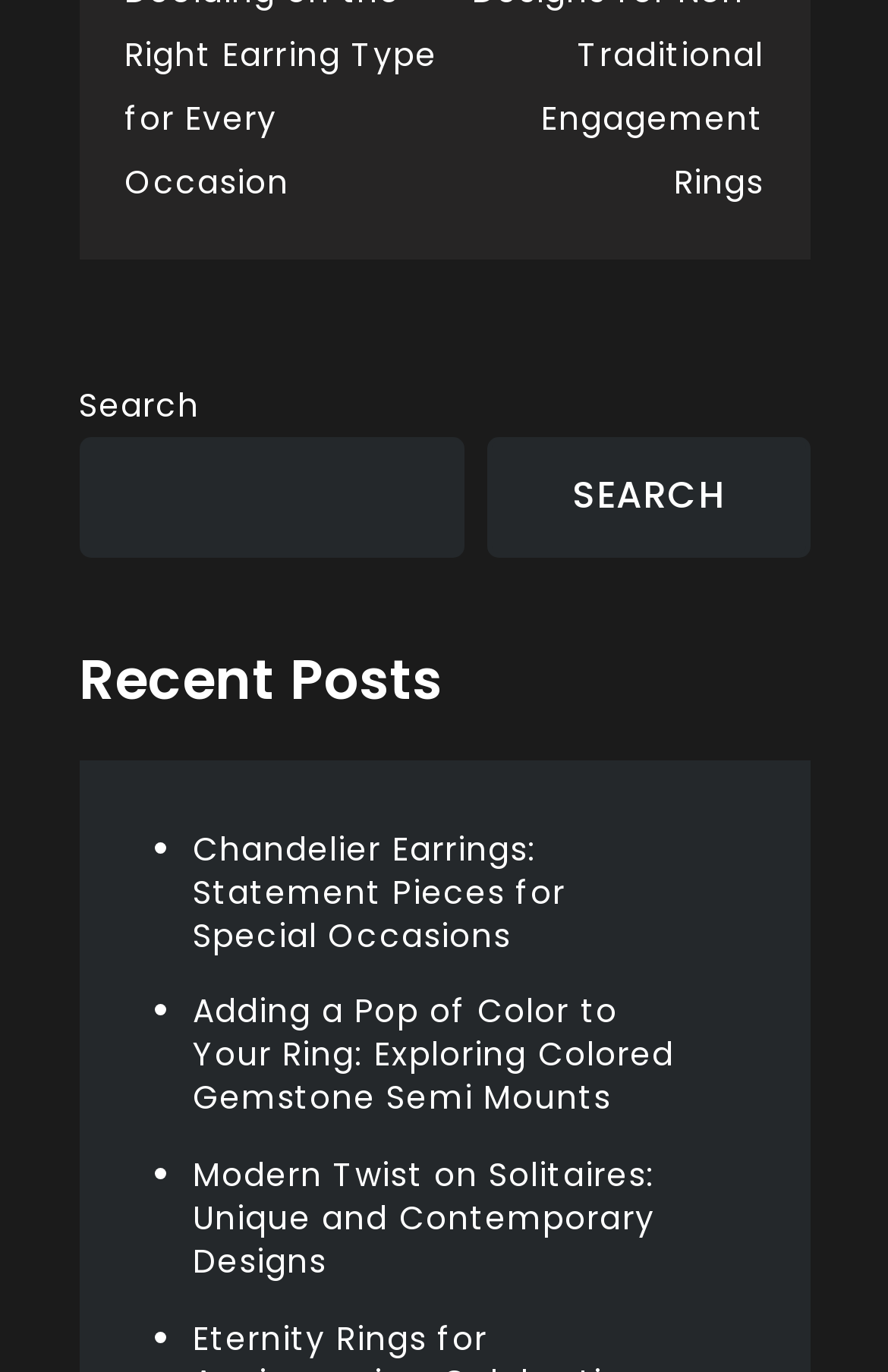What is the function of the button next to the search box?
Based on the screenshot, give a detailed explanation to answer the question.

The button next to the search box has the text 'SEARCH', which suggests that it is used to submit the search query entered in the search box.